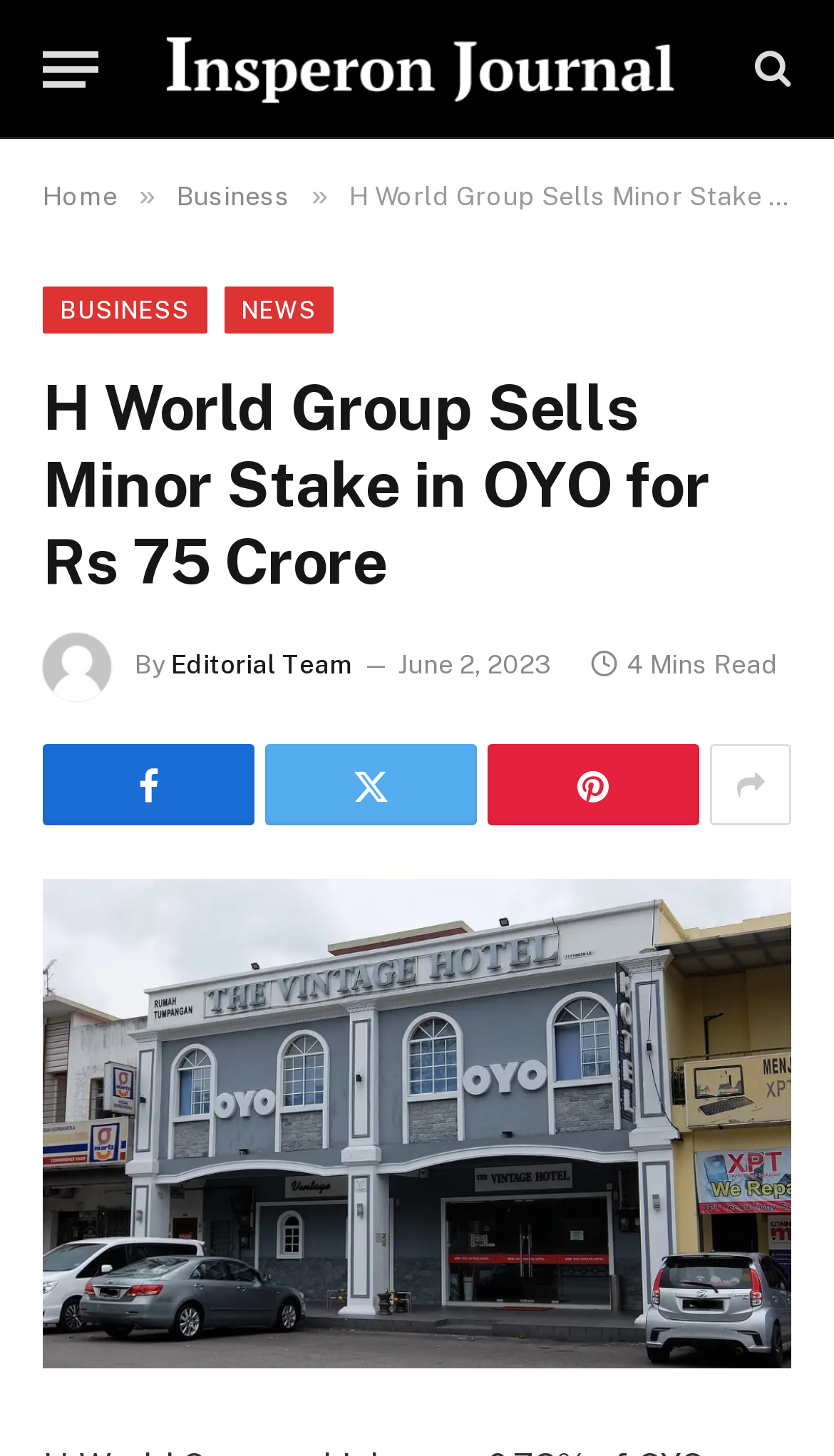Can you pinpoint the bounding box coordinates for the clickable element required for this instruction: "Go to the home page"? The coordinates should be four float numbers between 0 and 1, i.e., [left, top, right, bottom].

[0.051, 0.125, 0.141, 0.145]